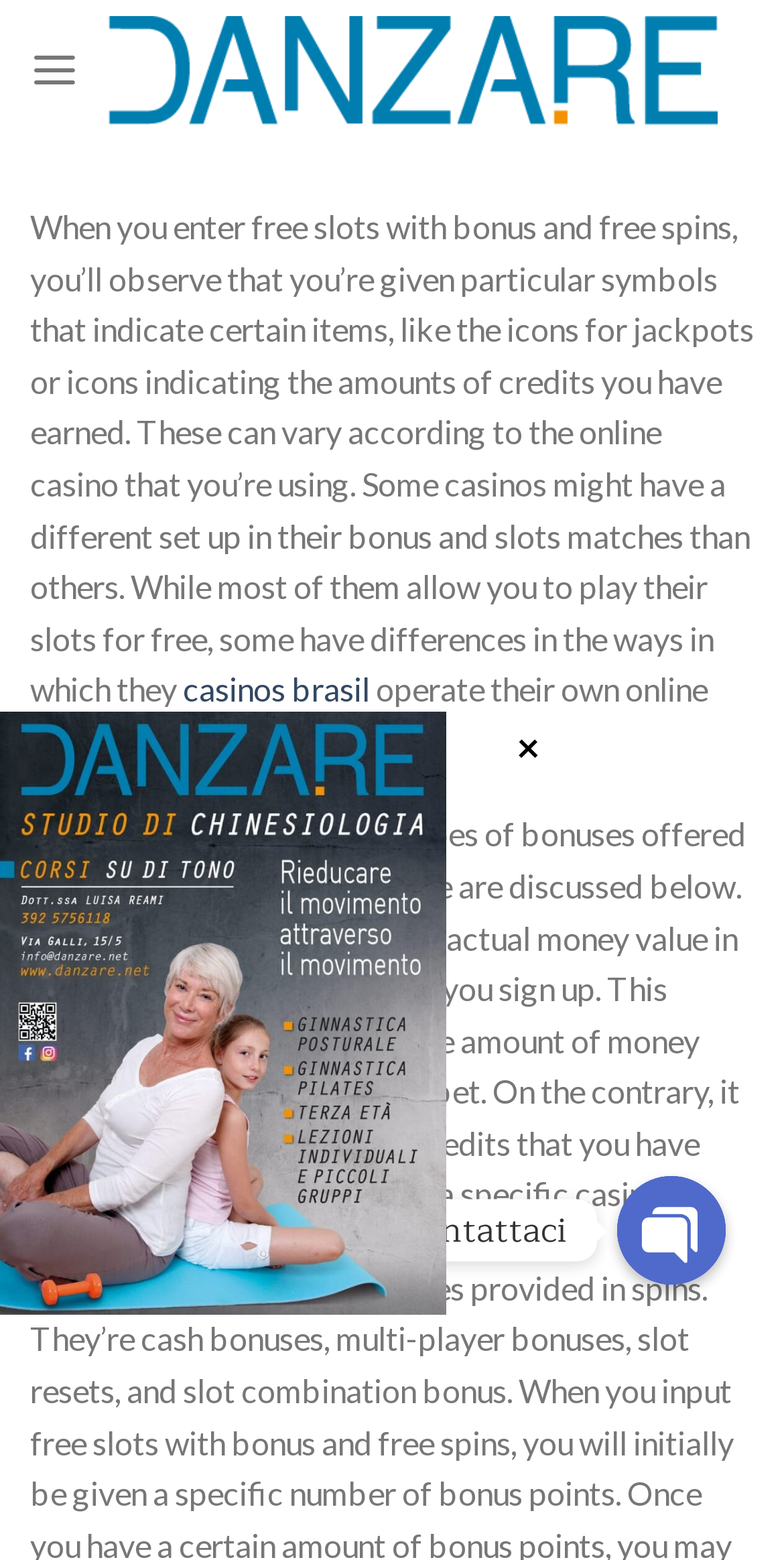What is the purpose of the 'Menu' link?
Please answer the question with a single word or phrase, referencing the image.

To access main menu